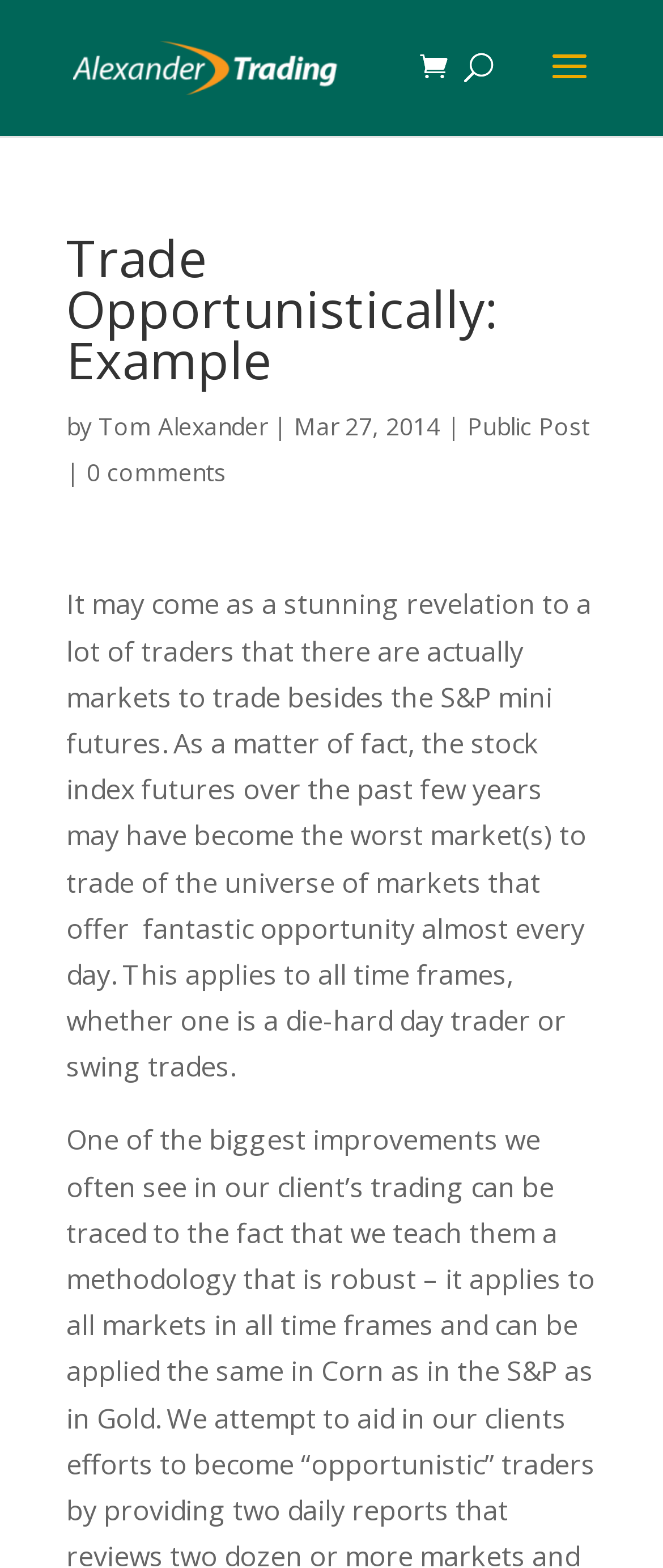Extract the main title from the webpage and generate its text.

Trade Opportunistically: Example